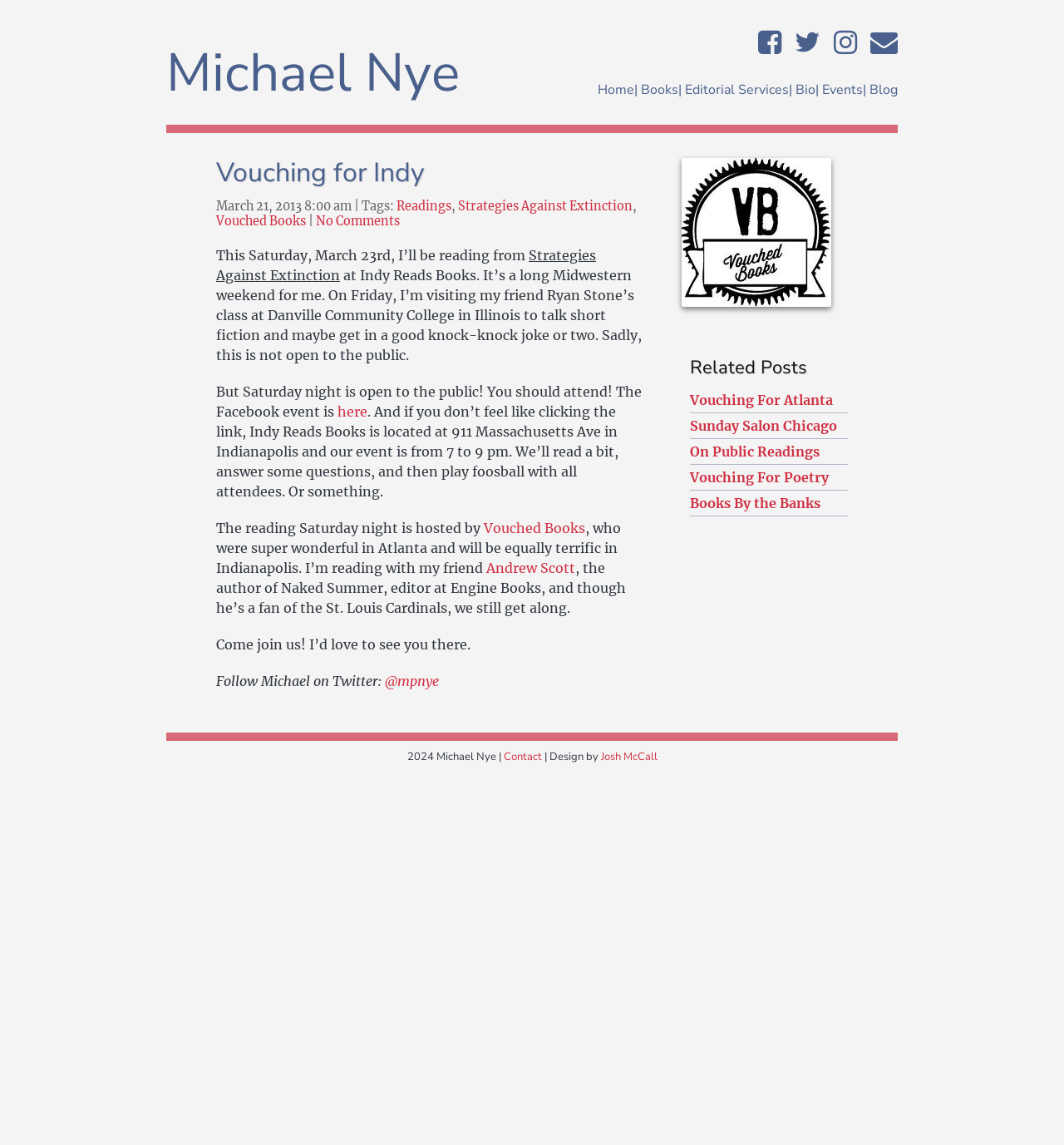Please reply with a single word or brief phrase to the question: 
What is the name of the organization hosting the event?

Vouched Books